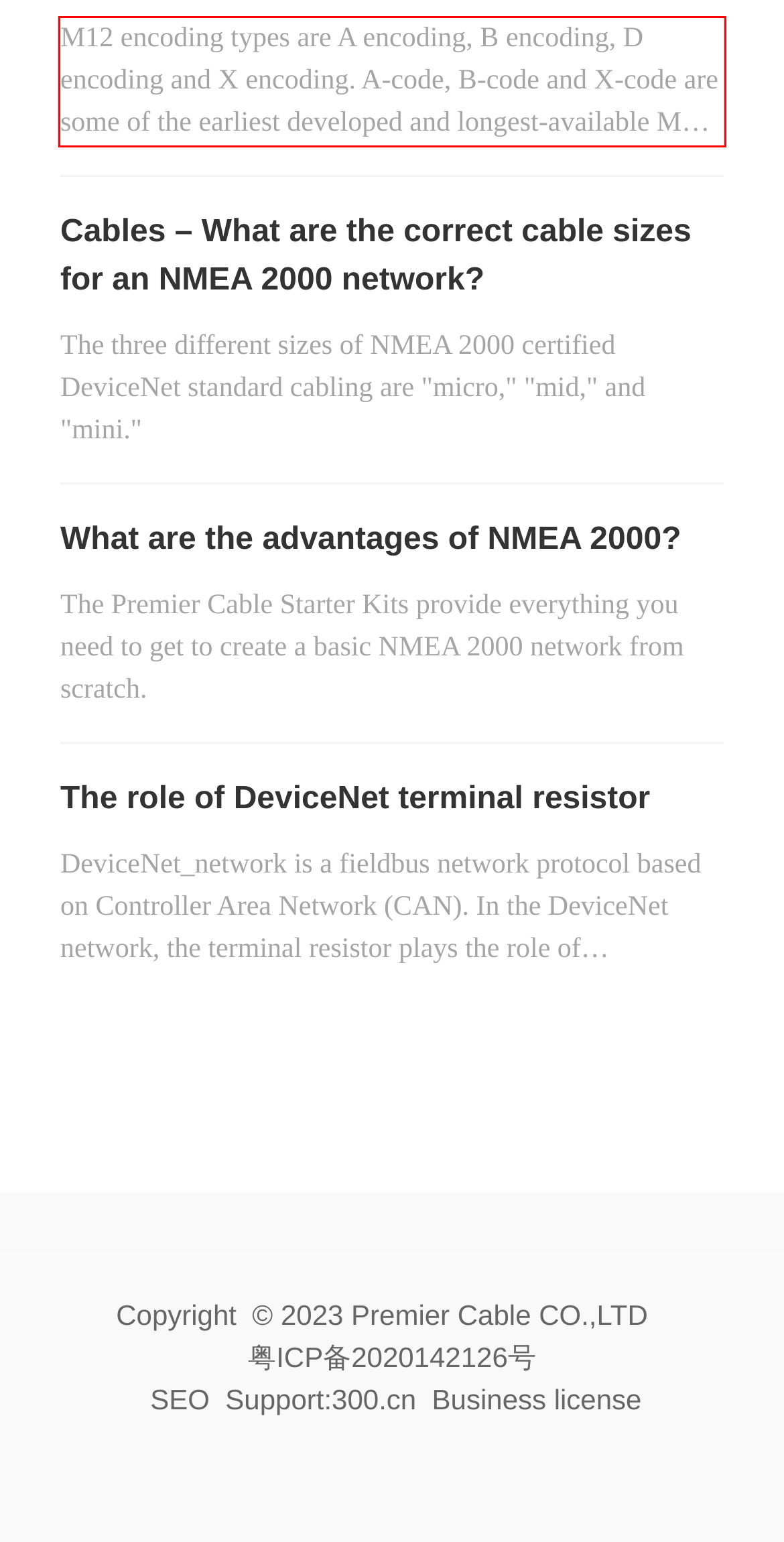From the screenshot of the webpage, locate the red bounding box and extract the text contained within that area.

M12 encoding types are A encoding, B encoding, D encoding and X encoding. A-code, B-code and X-code are some of the earliest developed and longest-available M12 connectors. The latest M12 coding types currently under development are K coding for AC and L coding for PROFINET DC.